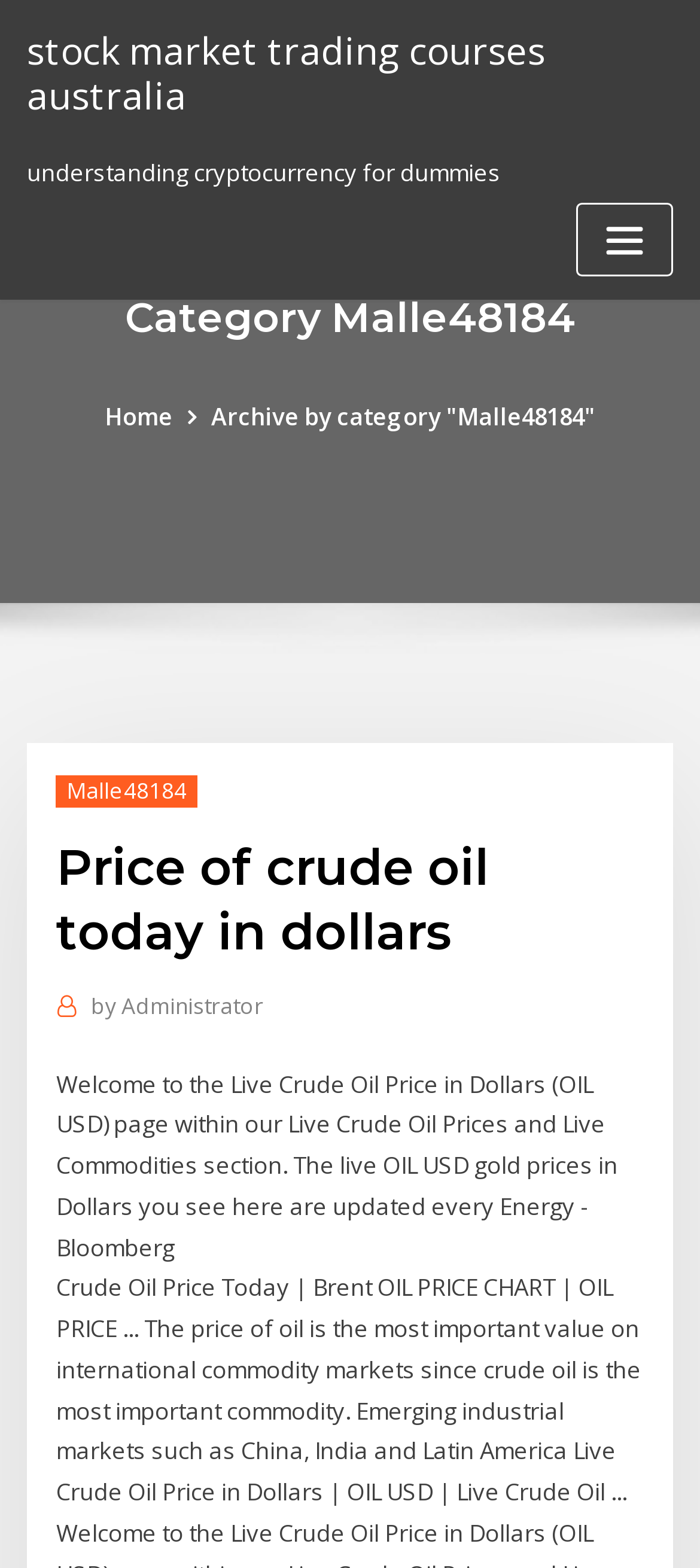Identify the bounding box of the UI component described as: "title="Cart"".

None